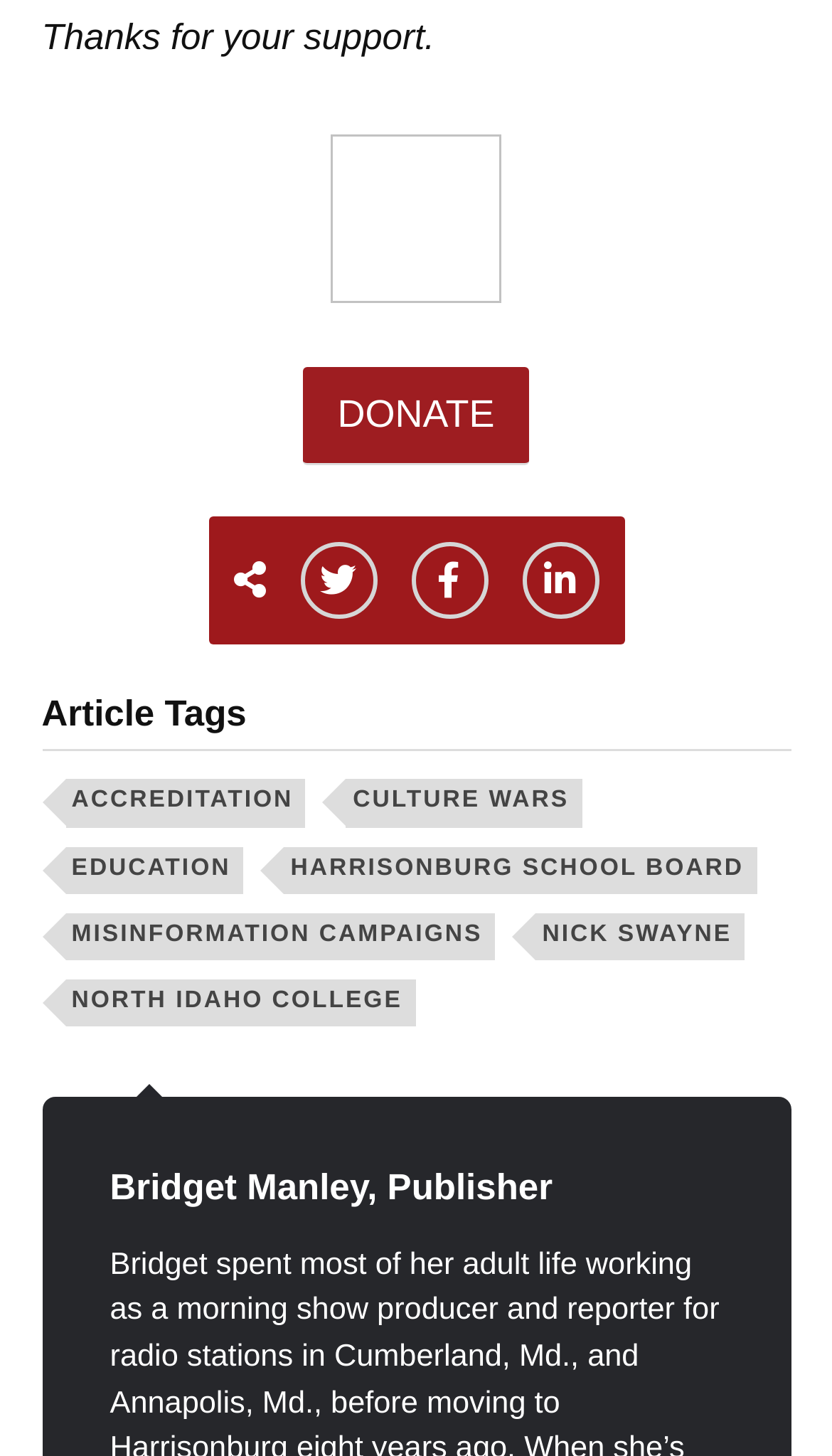Respond to the question with just a single word or phrase: 
How many social media links are there?

3